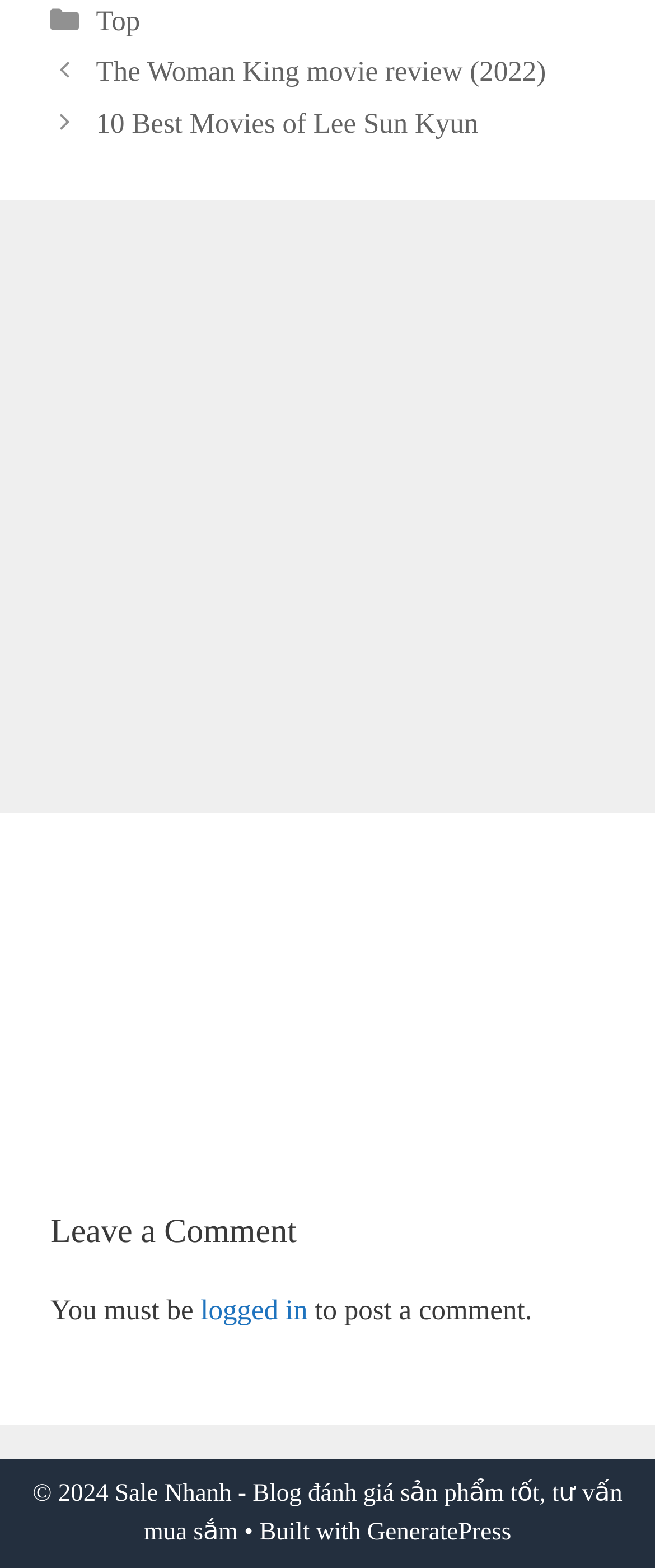Use a single word or phrase to answer the following:
What is the title of the first post?

The Woman King movie review